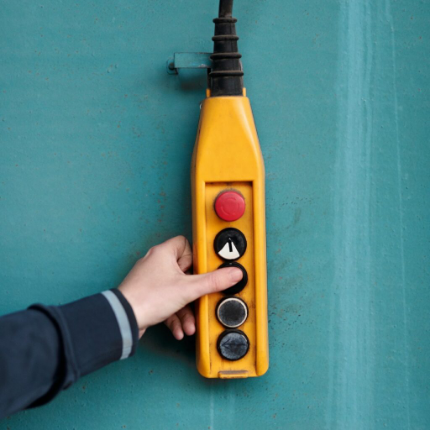Respond to the question below with a single word or phrase:
How many buttons are on the control panel?

four